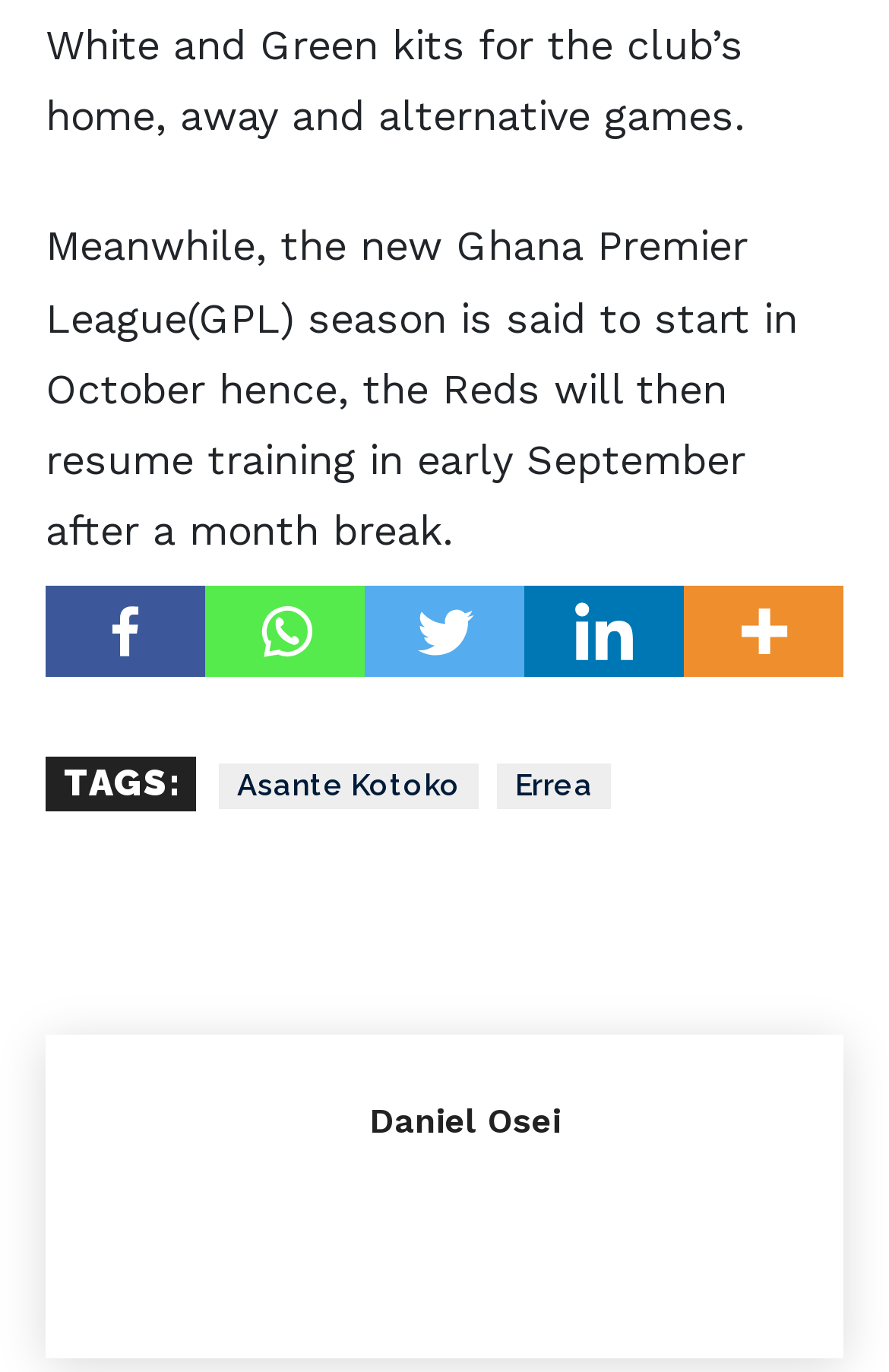Give the bounding box coordinates for this UI element: "WhatsApp". The coordinates should be four float numbers between 0 and 1, arranged as [left, top, right, bottom].

[0.221, 0.604, 0.374, 0.704]